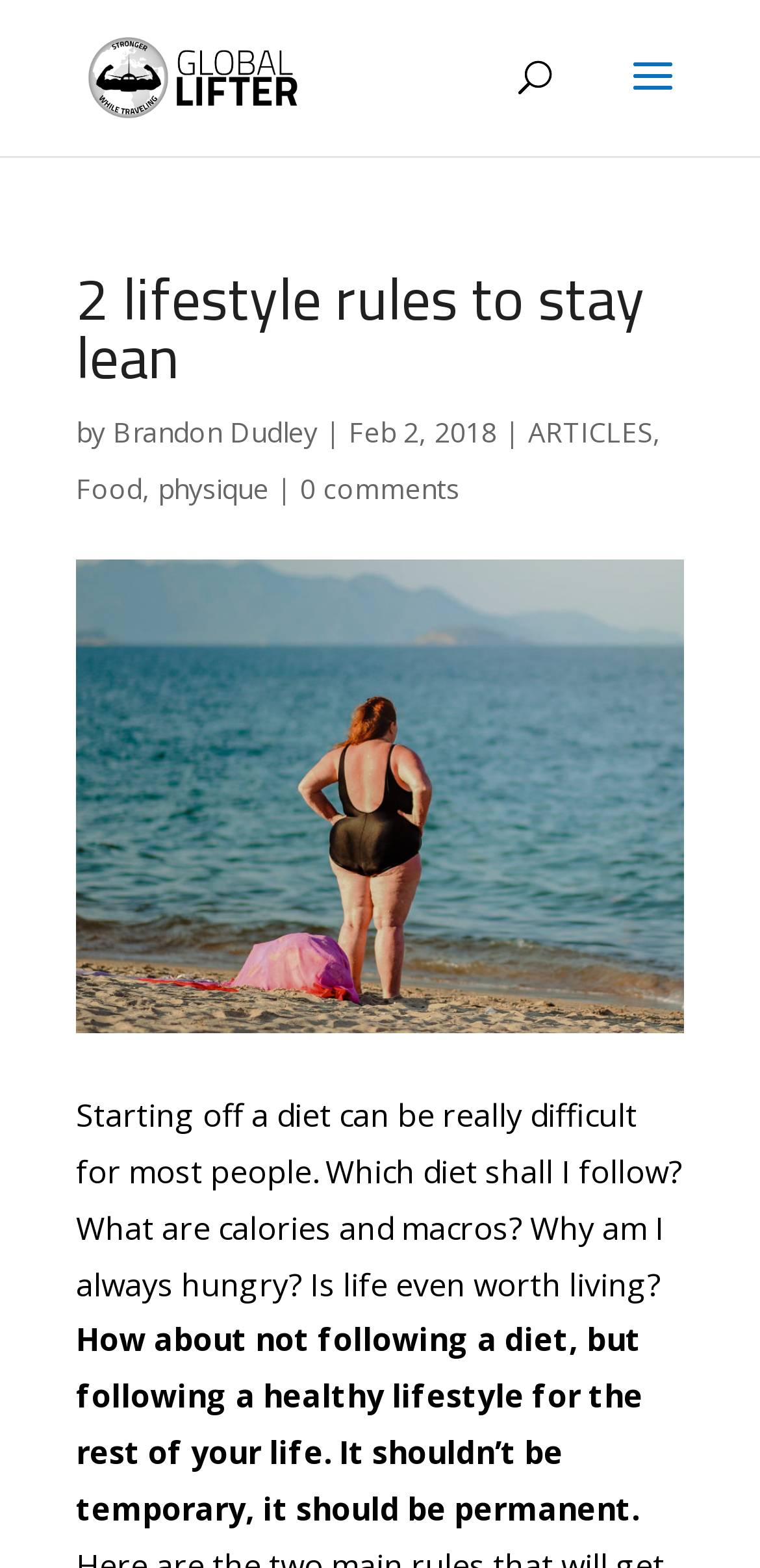Please provide the bounding box coordinate of the region that matches the element description: physique. Coordinates should be in the format (top-left x, top-left y, bottom-right x, bottom-right y) and all values should be between 0 and 1.

[0.208, 0.299, 0.354, 0.323]